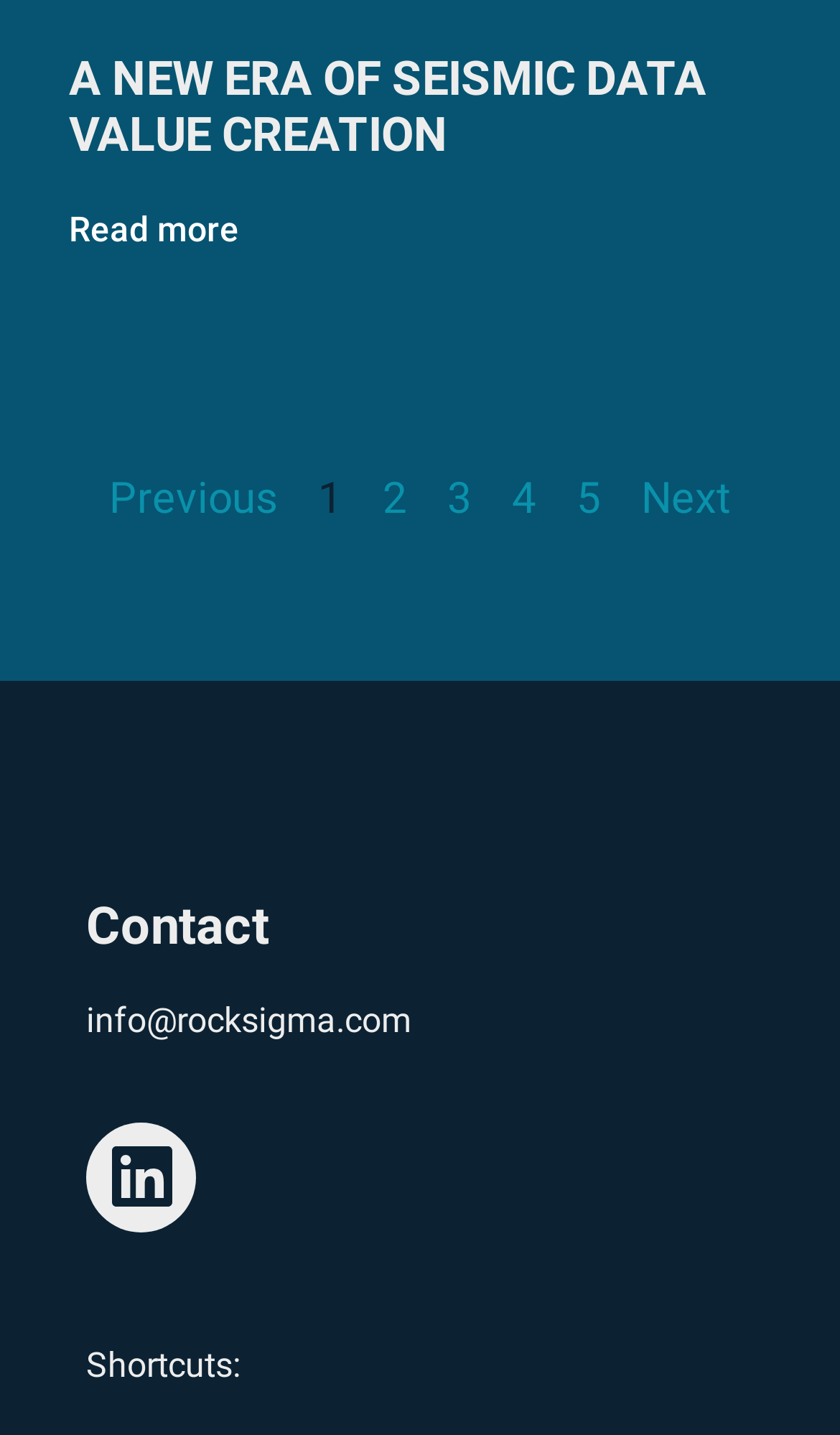What is the purpose of the 'Previous' and 'Next' links?
Respond to the question with a single word or phrase according to the image.

Pagination